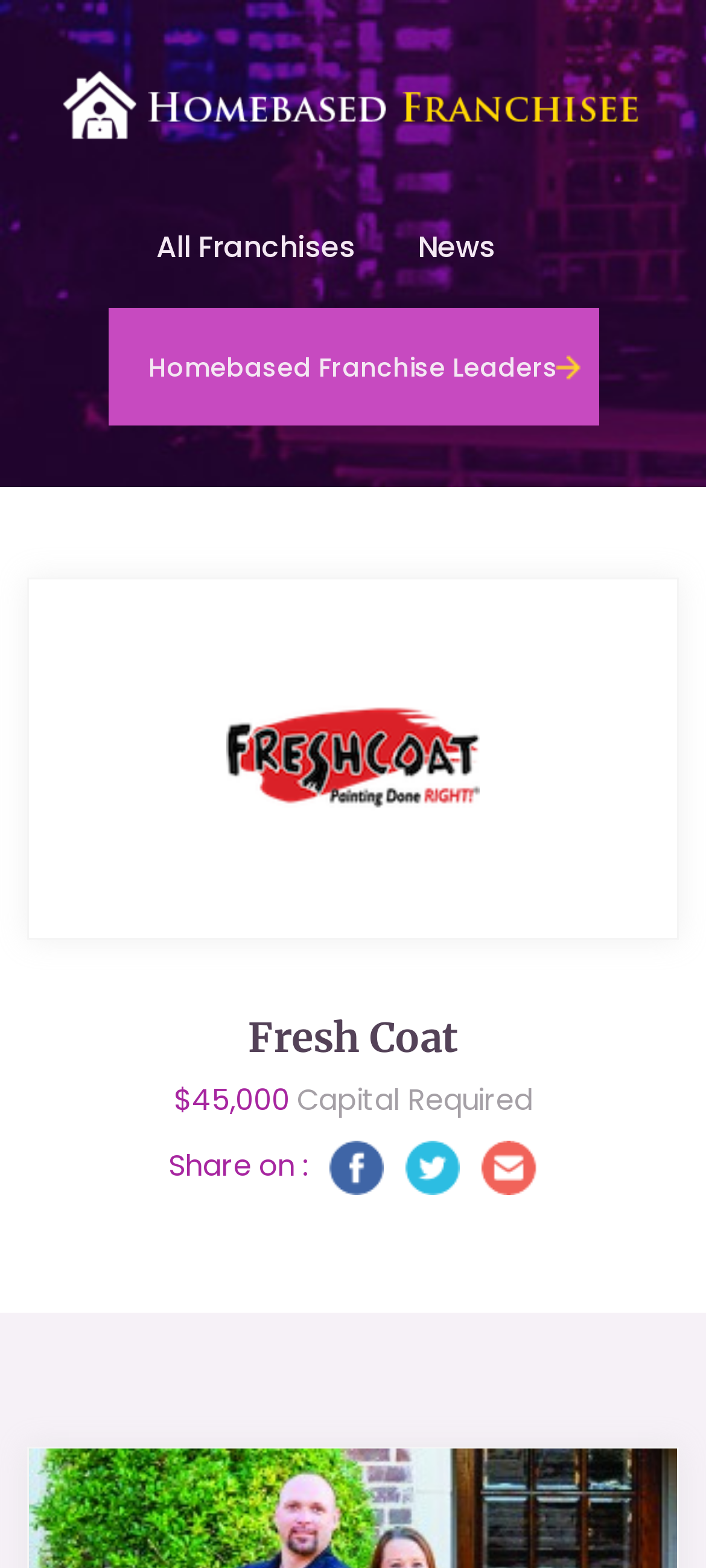Refer to the screenshot and give an in-depth answer to this question: What is the position of the 'All Franchises' link?

I determined the answer by comparing the y1 and y2 coordinates of the 'All Franchises' and 'News' links, and found that the 'All Franchises' link has a smaller y1 value, indicating it is above the 'News' link.